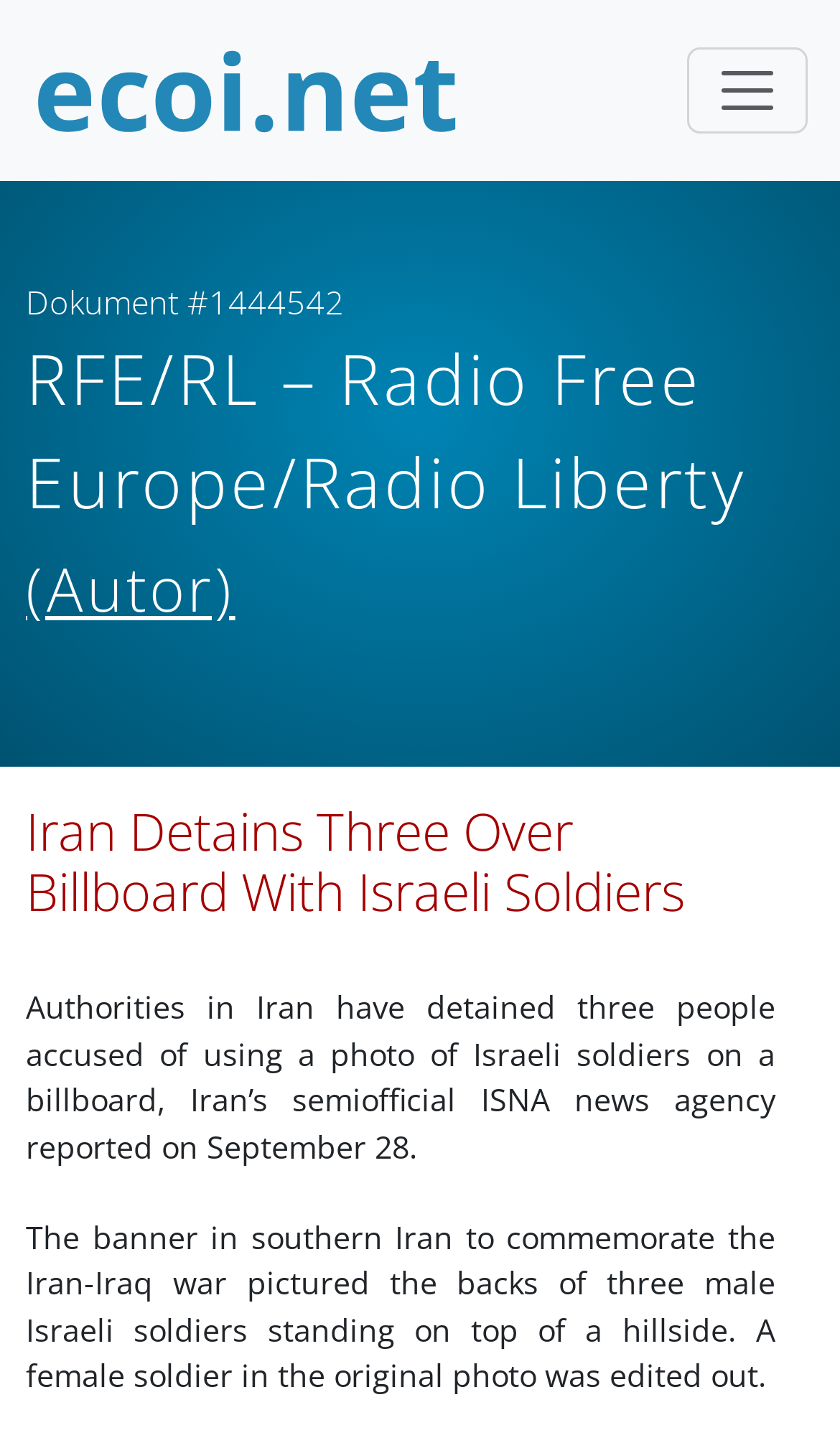Refer to the screenshot and give an in-depth answer to this question: What was pictured on the billboard?

I found what was pictured on the billboard by reading the text in the article, which says 'a photo of Israeli soldiers on a billboard'. This indicates that the billboard pictured Israeli soldiers.